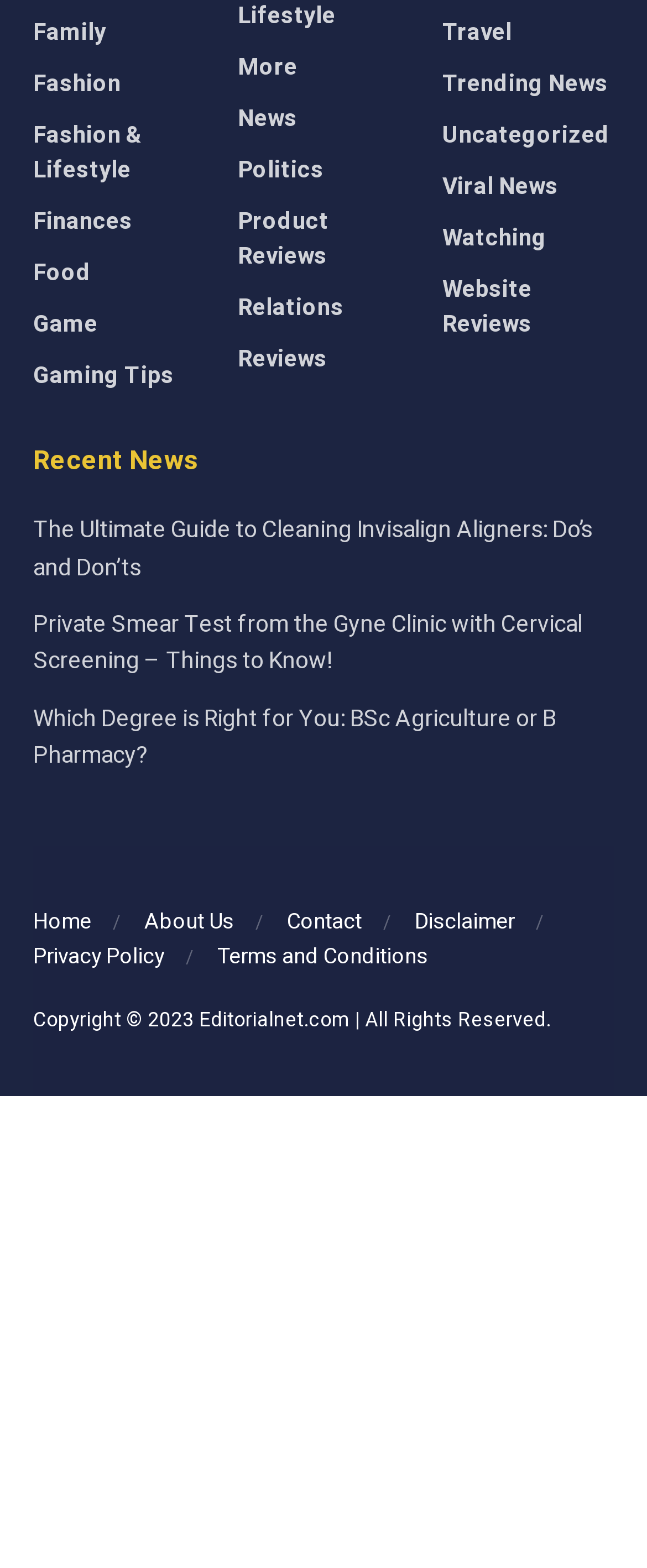Using the element description: "Lifestyle", determine the bounding box coordinates for the specified UI element. The coordinates should be four float numbers between 0 and 1, [left, top, right, bottom].

[0.368, 0.304, 0.519, 0.326]